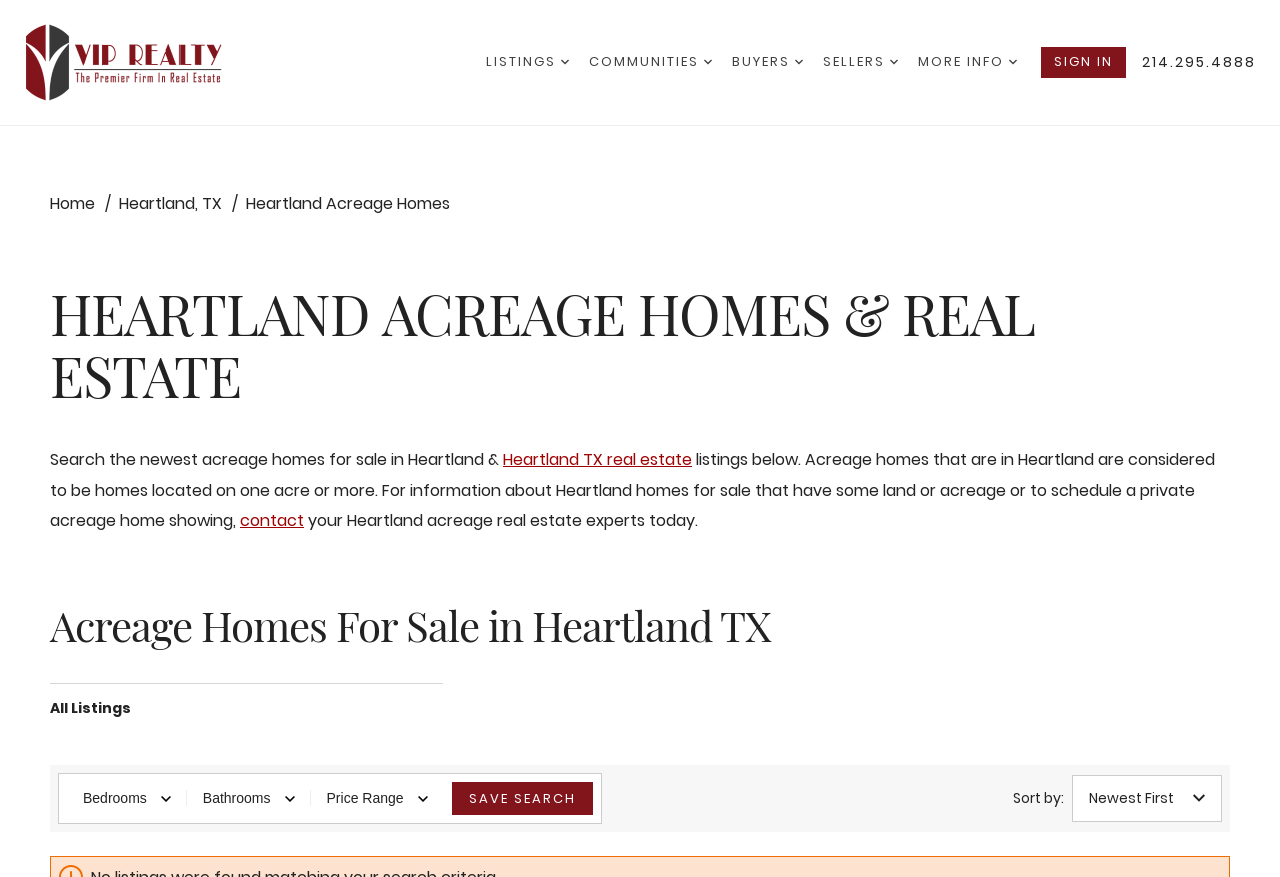Please specify the bounding box coordinates of the element that should be clicked to execute the given instruction: 'Filter by bedrooms'. Ensure the coordinates are four float numbers between 0 and 1, expressed as [left, top, right, bottom].

[0.052, 0.892, 0.146, 0.929]